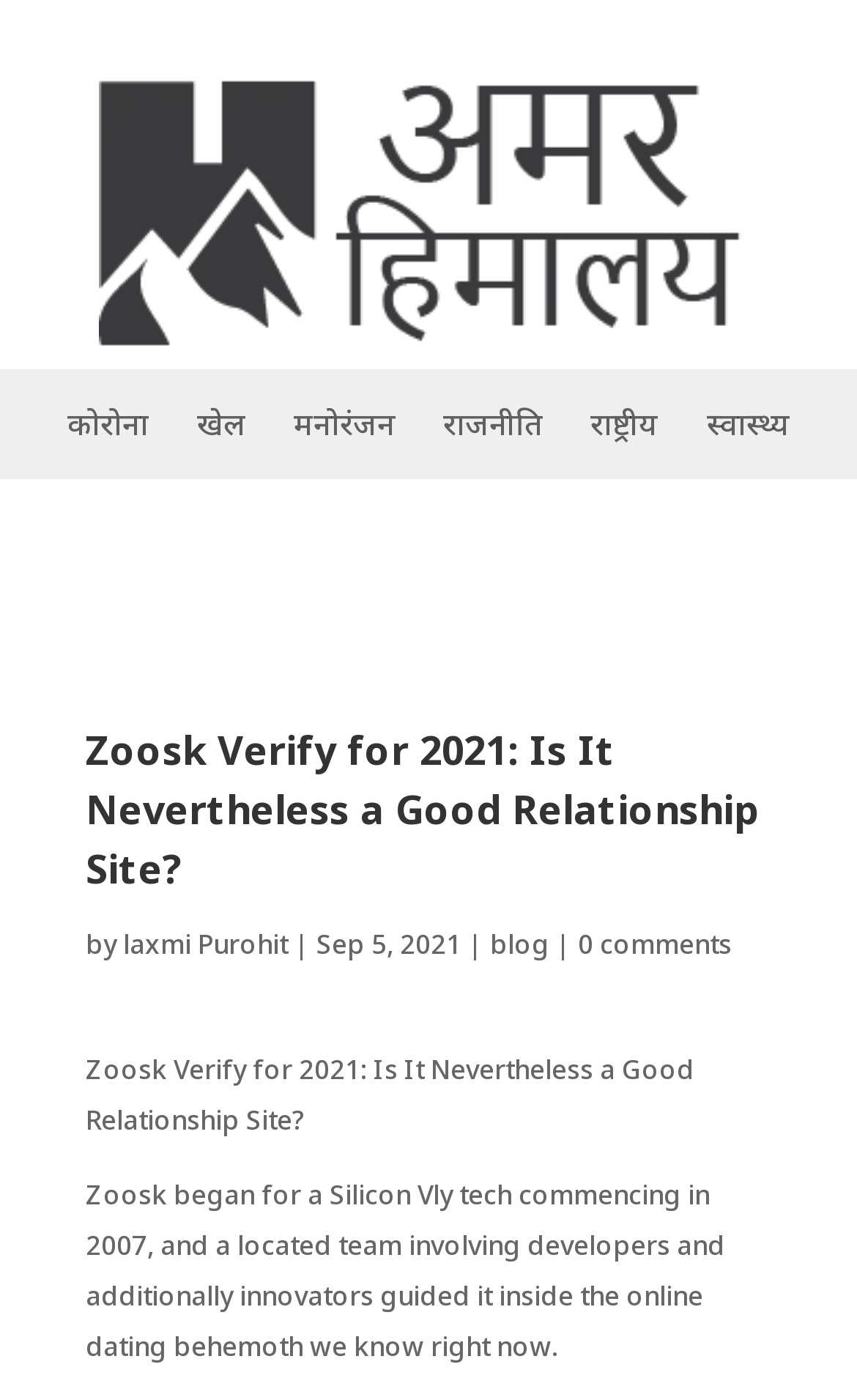Craft a detailed narrative of the webpage's structure and content.

The webpage appears to be an article about Zoosk, a dating site, with a focus on verifying its credibility in 2021. At the top of the page, there is a large heading with the title "Zoosk Verify for 2021: Is It Nevertheless a Good Relationship Site?" accompanied by an image on the left side. Below the heading, there are several links to other articles or categories, including "कोरोना", "खेल", "मनोरंजन", "राजनीति", "राष्ट्रीय", and "स्वास्थ्य", which are aligned horizontally across the page.

The main content of the article begins with a byline "by laxmi Purohit" and a date "Sep 5, 2021". The text is divided into paragraphs, with the first paragraph summarizing the history of Zoosk, stating that it was founded in 2007 by a team of developers and innovators. The article likely continues to discuss the evolution of Zoosk and its current status as a dating site.

On the right side of the page, there is a link to the blog and another link indicating that there are "0 comments" on the article. At the very top of the page, there is a small link and an image, which may be a logo or a navigation element. Overall, the webpage has a simple layout with a clear hierarchy of elements, making it easy to navigate and read.